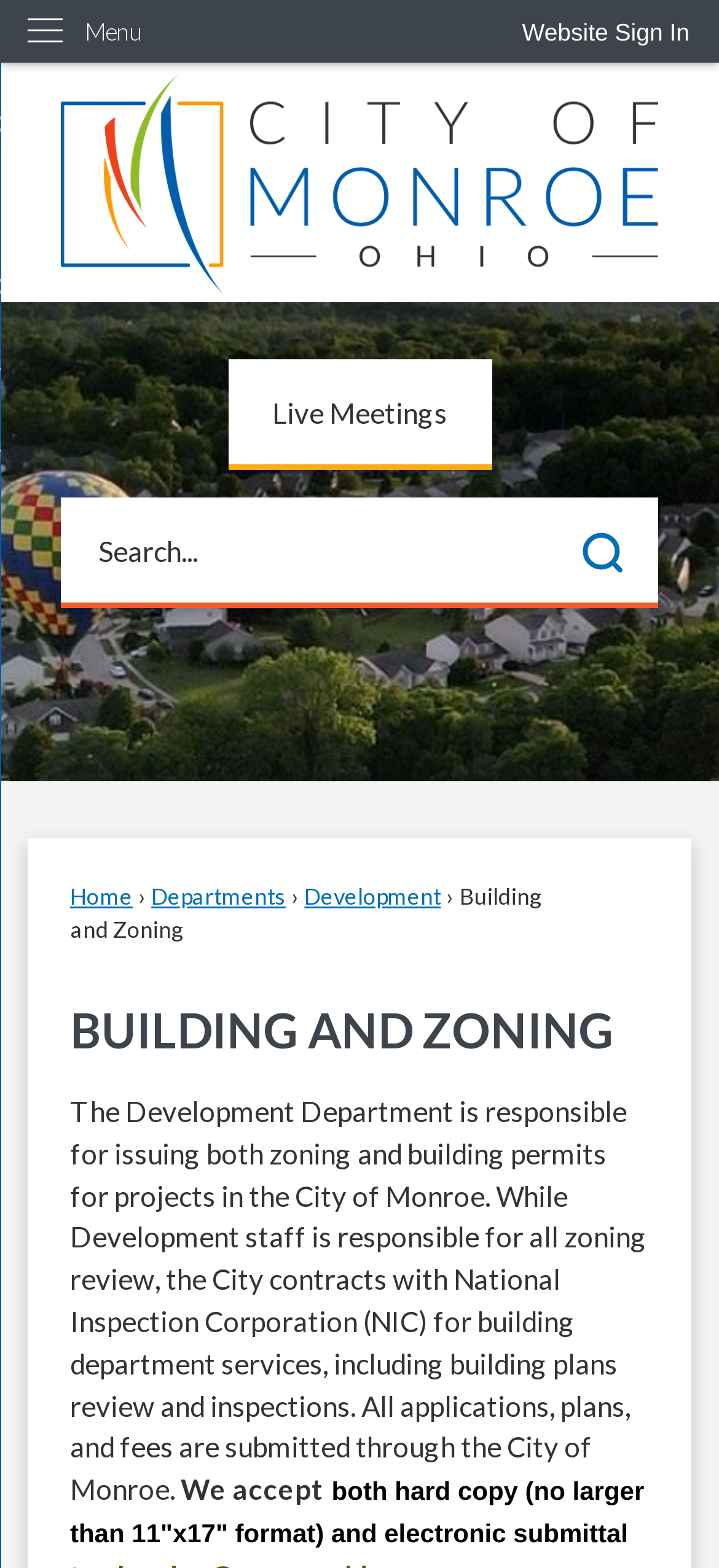Pinpoint the bounding box coordinates of the element that must be clicked to accomplish the following instruction: "Go to Live Meetings". The coordinates should be in the format of four float numbers between 0 and 1, i.e., [left, top, right, bottom].

[0.317, 0.229, 0.683, 0.299]